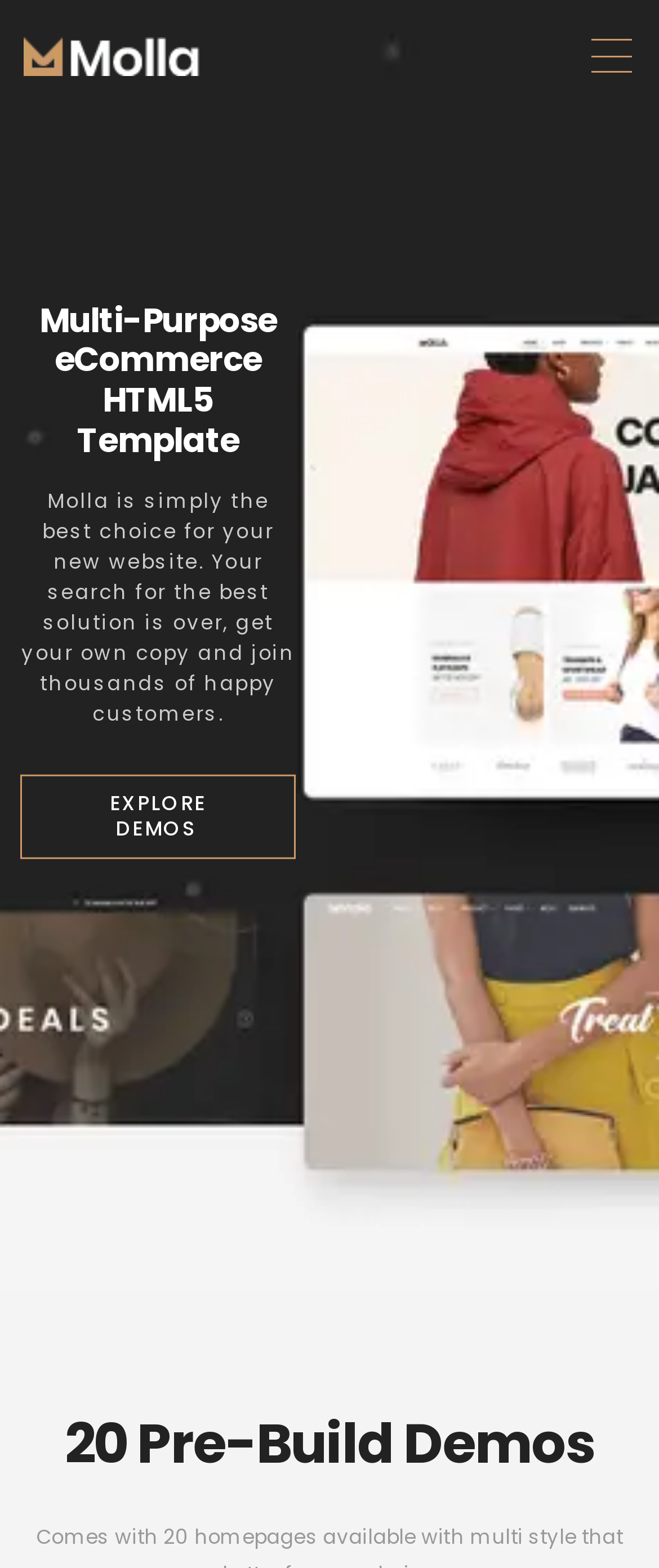What is the logo of the website?
Refer to the image and answer the question using a single word or phrase.

Molla Logo